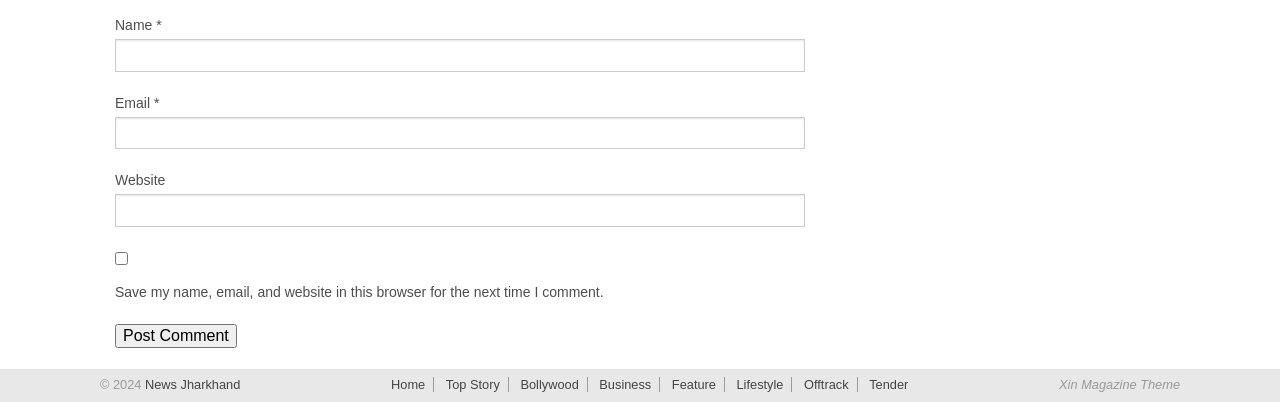Show the bounding box coordinates of the element that should be clicked to complete the task: "Check the save option".

[0.09, 0.626, 0.1, 0.658]